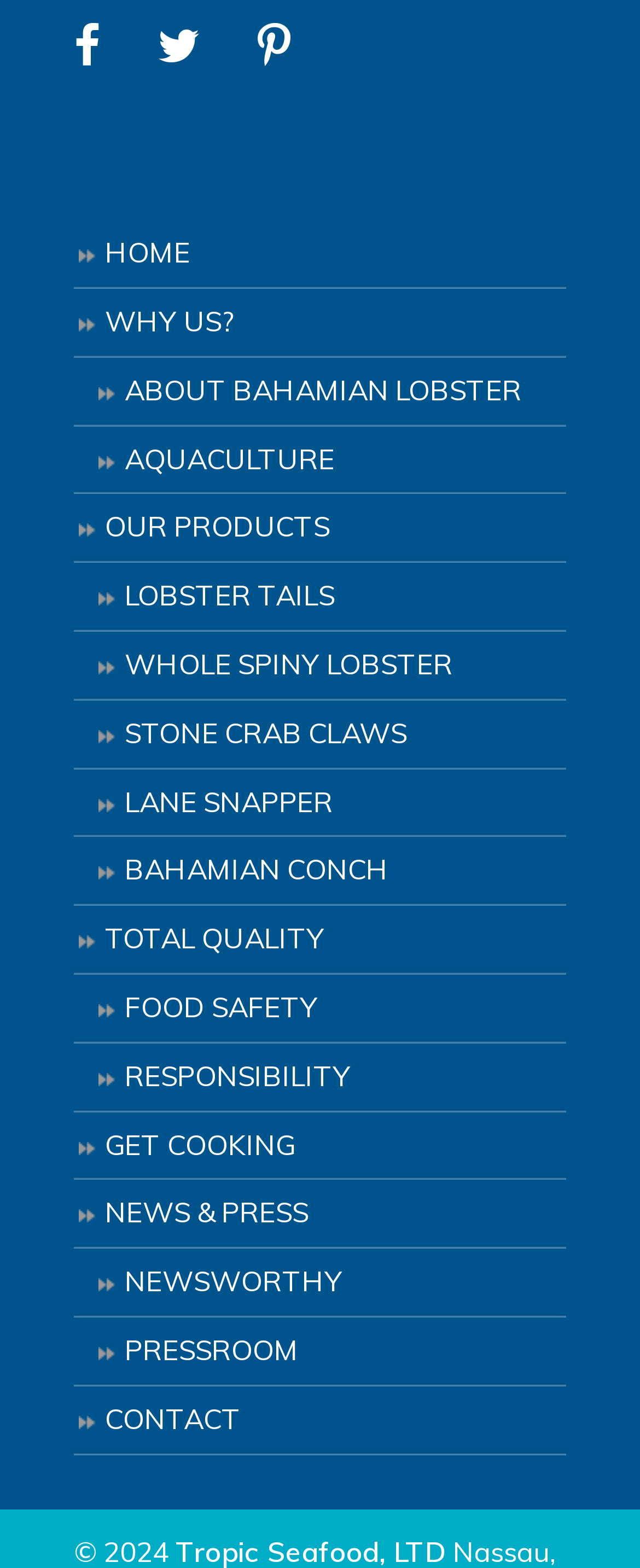Please provide a detailed answer to the question below based on the screenshot: 
How many links are there under 'NEWS & PRESS'?

I looked at the navigation menu and found two links under 'NEWS & PRESS', which are 'NEWSWORTHY' and 'PRESSROOM'.